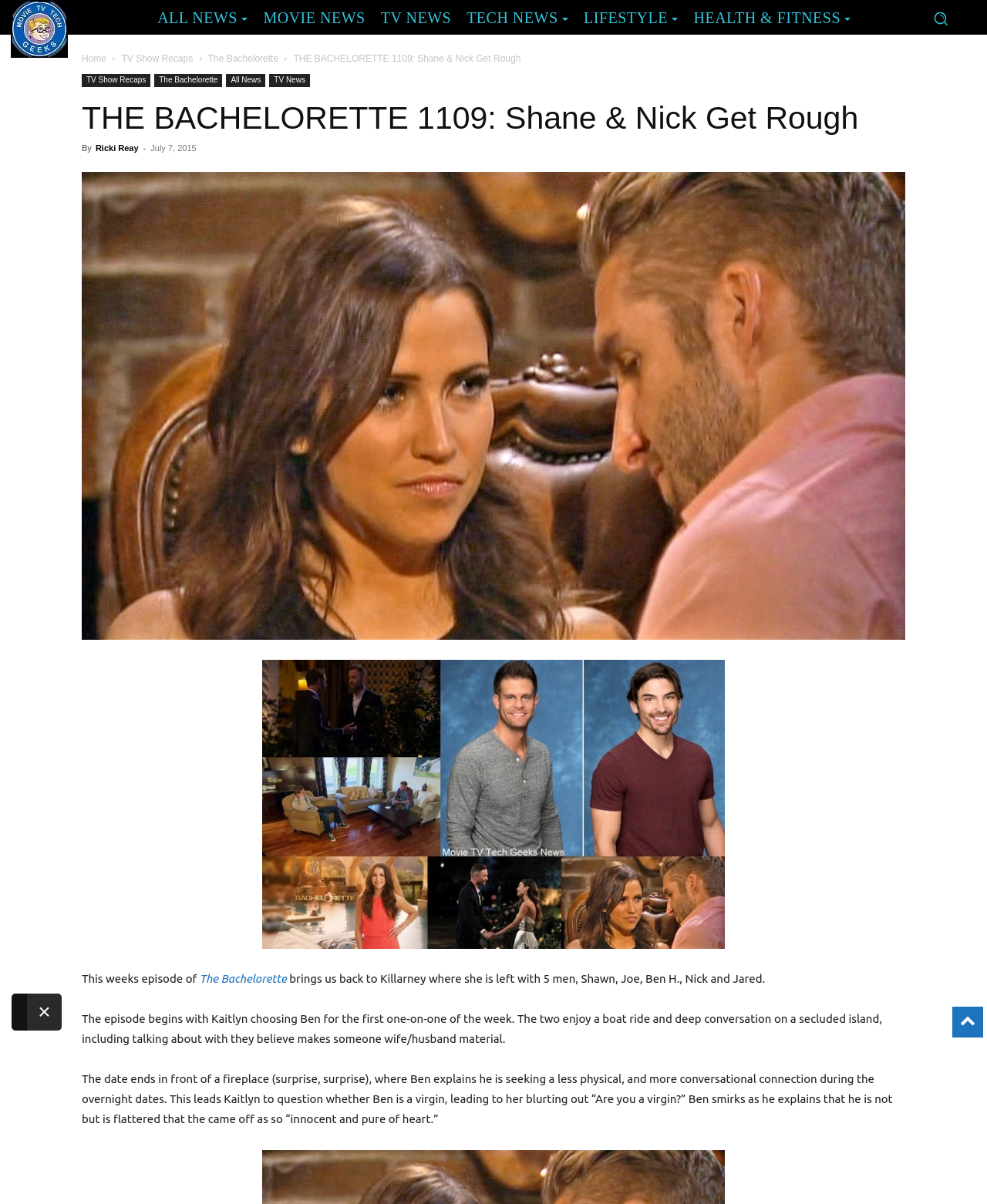Can you find the bounding box coordinates of the area I should click to execute the following instruction: "Go to 'TV Show Recaps'"?

[0.123, 0.044, 0.195, 0.053]